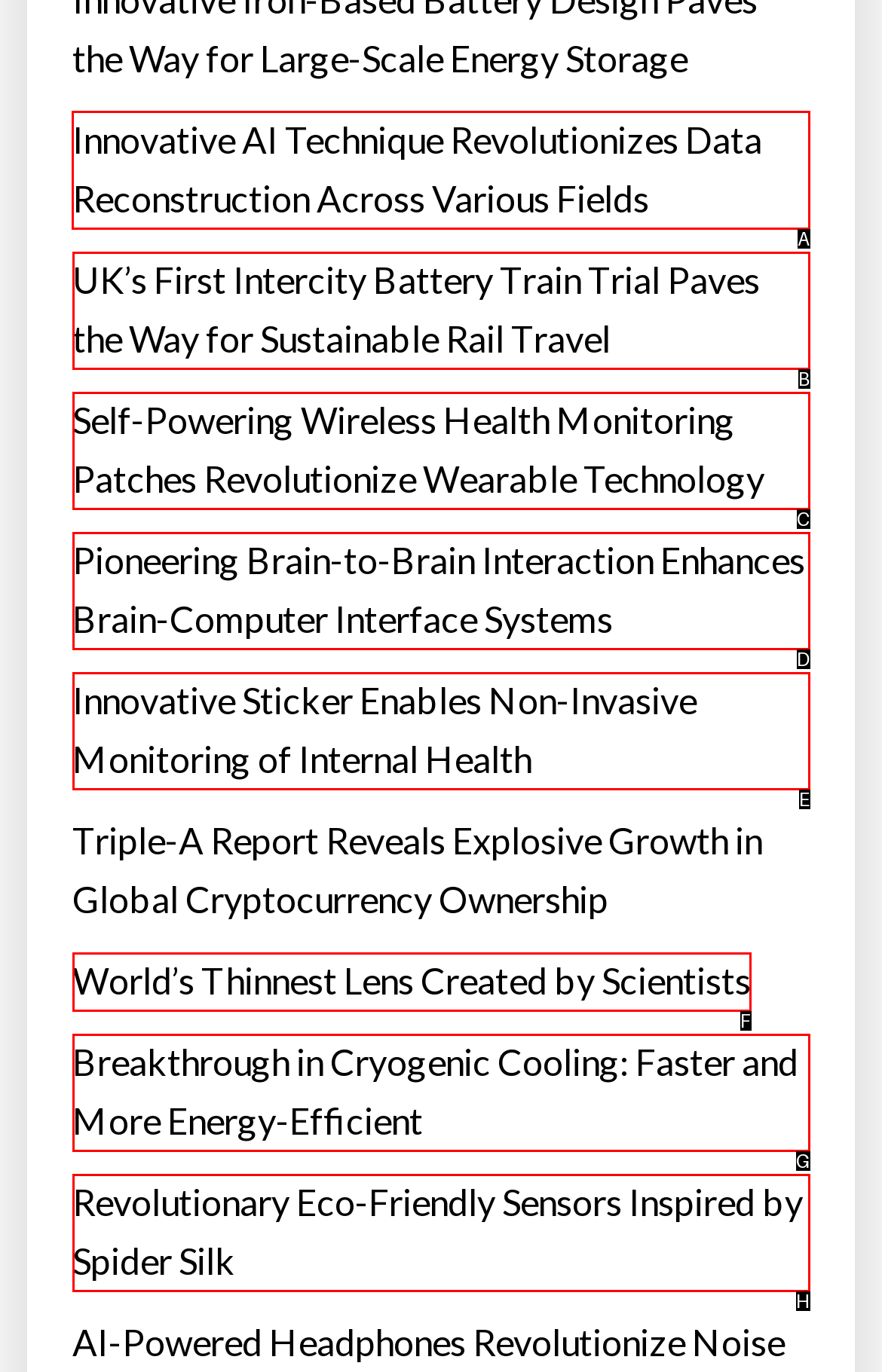Point out the HTML element I should click to achieve the following: Read about innovative AI technique Reply with the letter of the selected element.

A